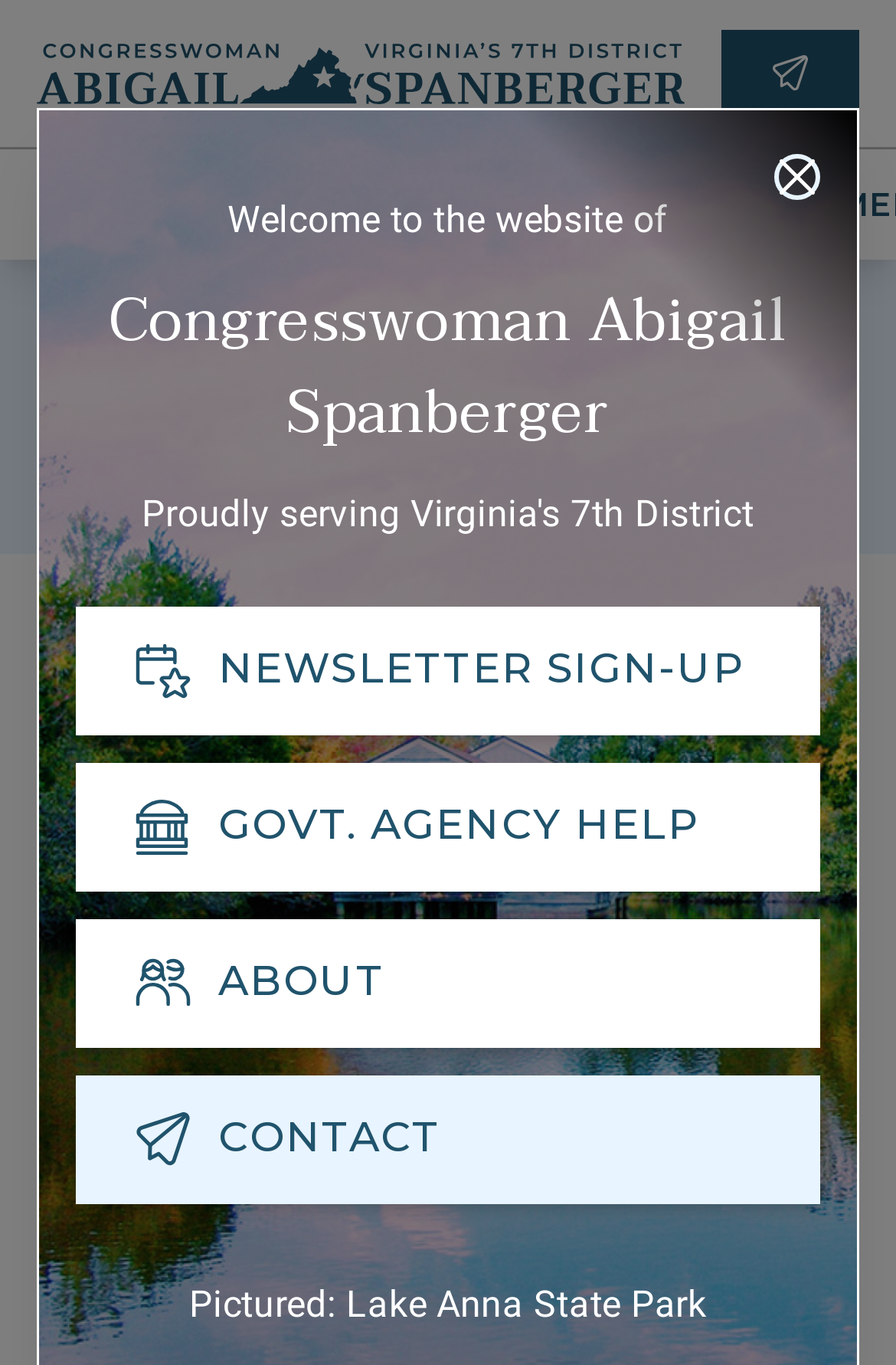Highlight the bounding box of the UI element that corresponds to this description: "aria-label="share on facebook"".

[0.249, 0.527, 0.352, 0.606]